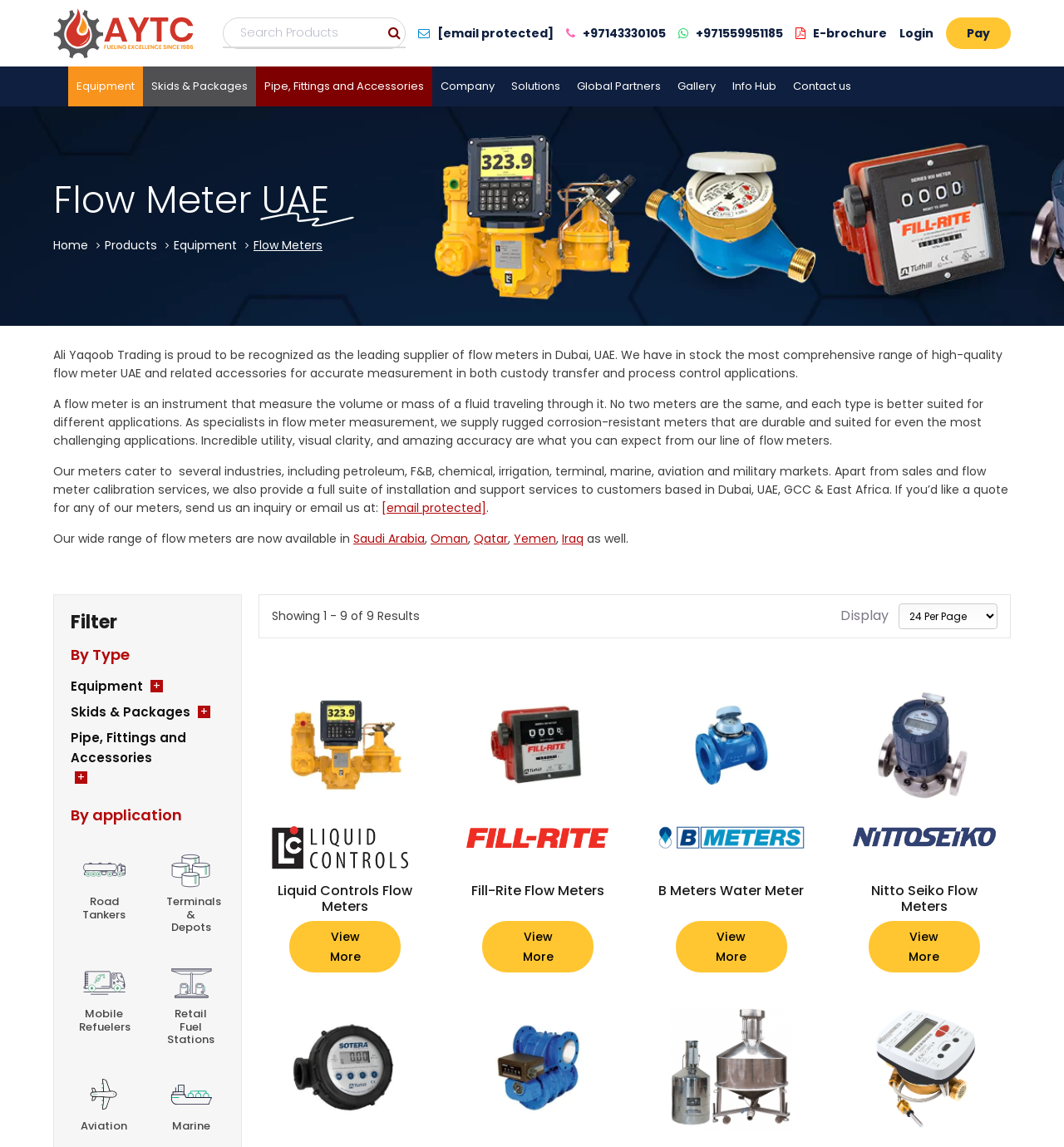Please give a concise answer to this question using a single word or phrase: 
What is the purpose of the search box?

To search products